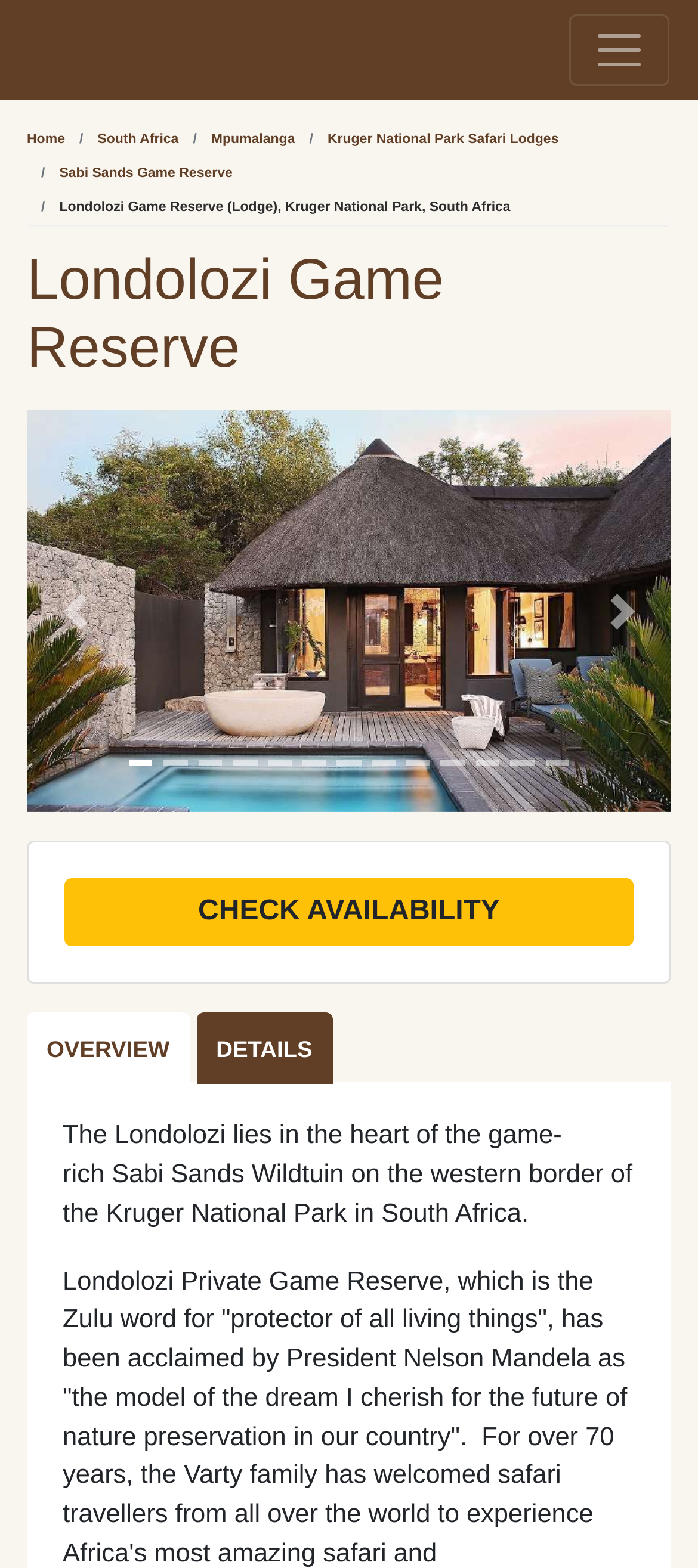Provide a thorough description of the webpage you see.

The webpage is about Londolozi Game Reserve, a safari lodge located in the Sabi Sands Game Reserve, adjacent to the famous Kruger National Park in South Africa. 

At the top left corner, there is a link to access menu options. Next to it, there is a button to toggle navigation, which controls the main menu. The main menu is a navigation bar with a breadcrumb trail, showing the current location: Home > South Africa > Mpumalanga > Kruger National Park Safari Lodges > Sabi Sands Game Reserve > Londolozi Game Reserve.

Below the navigation bar, there is a heading that reads "Londolozi Game Reserve" in a prominent font. Underneath, there is a large image of the Londolozi private game reserve, taking up most of the width of the page. On the left side of the image, there are two buttons, "Previous" and "Next", which likely allow users to navigate through a gallery of images.

On the right side of the image, there is a link to "Rates & Bookings" with a call-to-action button "CHECK AVAILABILITY". Below the image, there is a horizontal tab list with two tabs: "Overview" and "Details". The "Overview" tab is currently selected, and it displays a brief description of the Londolozi Game Reserve, stating that it lies in the heart of the game-rich Sabi Sands Wildtuin on the western border of the Kruger National Park in South Africa.